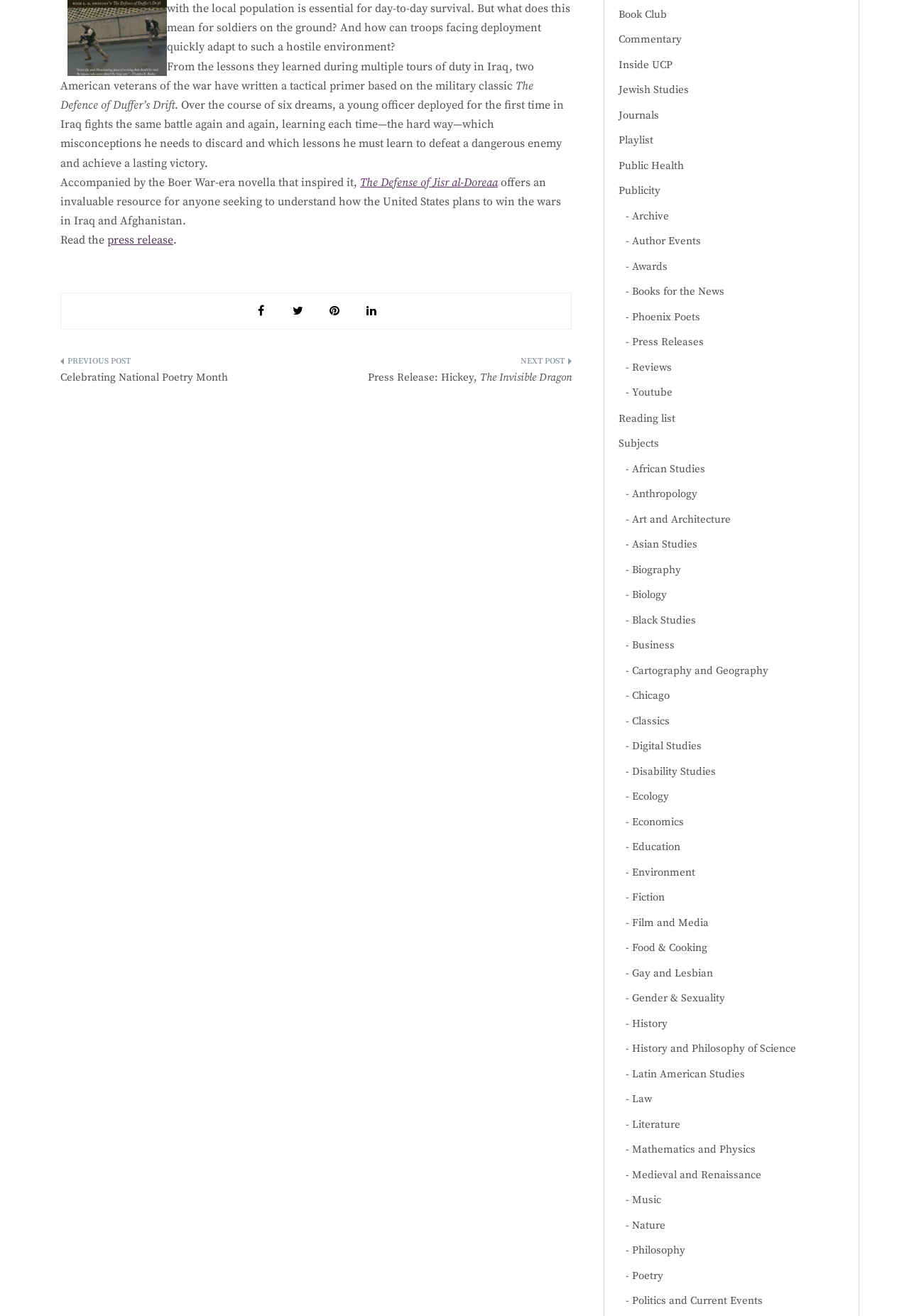Extract the bounding box coordinates for the HTML element that matches this description: "History and Philosophy of Science". The coordinates should be four float numbers between 0 and 1, i.e., [left, top, right, bottom].

[0.695, 0.79, 0.876, 0.804]